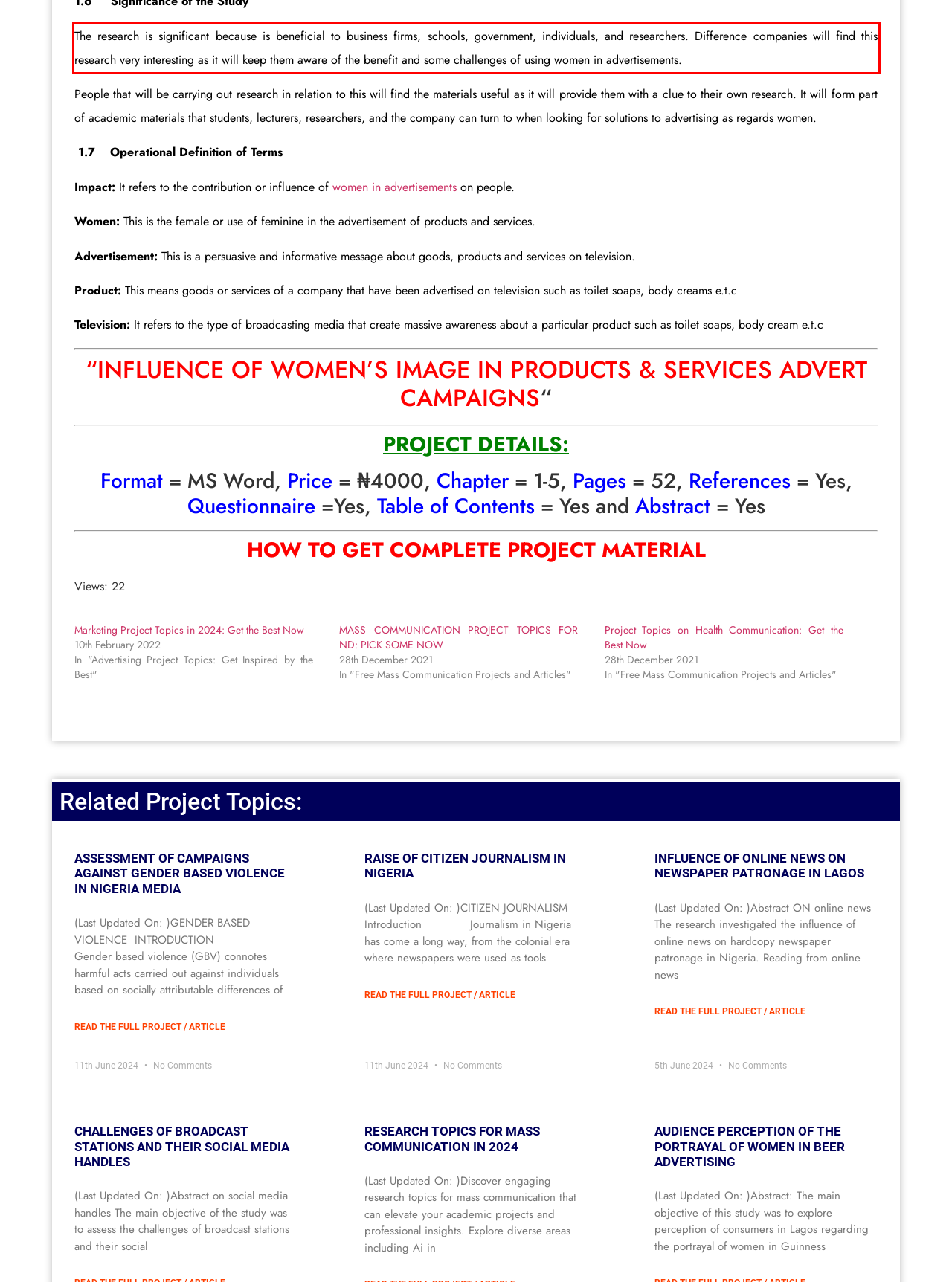Given a screenshot of a webpage containing a red rectangle bounding box, extract and provide the text content found within the red bounding box.

The research is significant because is beneficial to business firms, schools, government, individuals, and researchers. Difference companies will find this research very interesting as it will keep them aware of the benefit and some challenges of using women in advertisements.